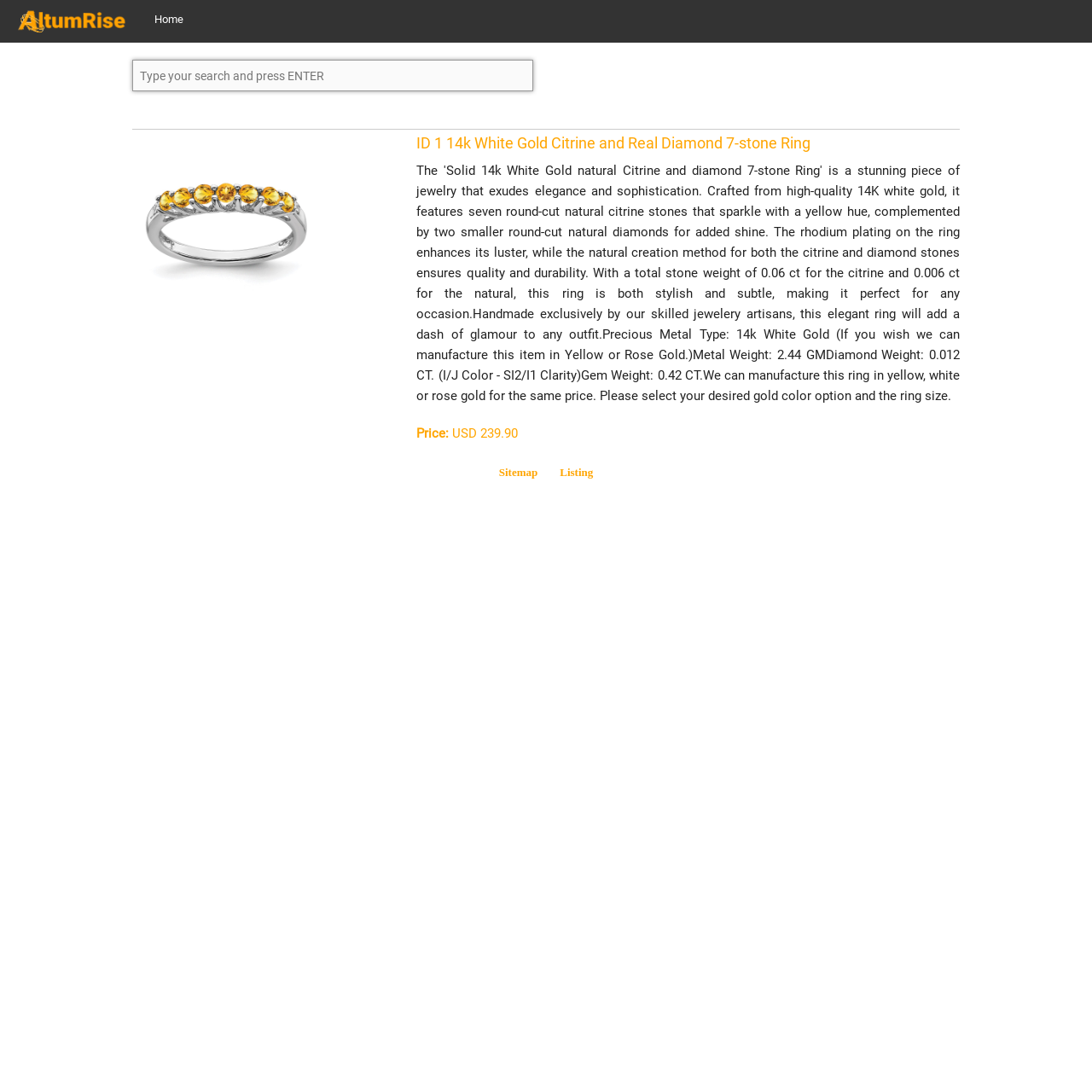Please provide a one-word or phrase answer to the question: 
What is the price of the ring?

USD 239.90